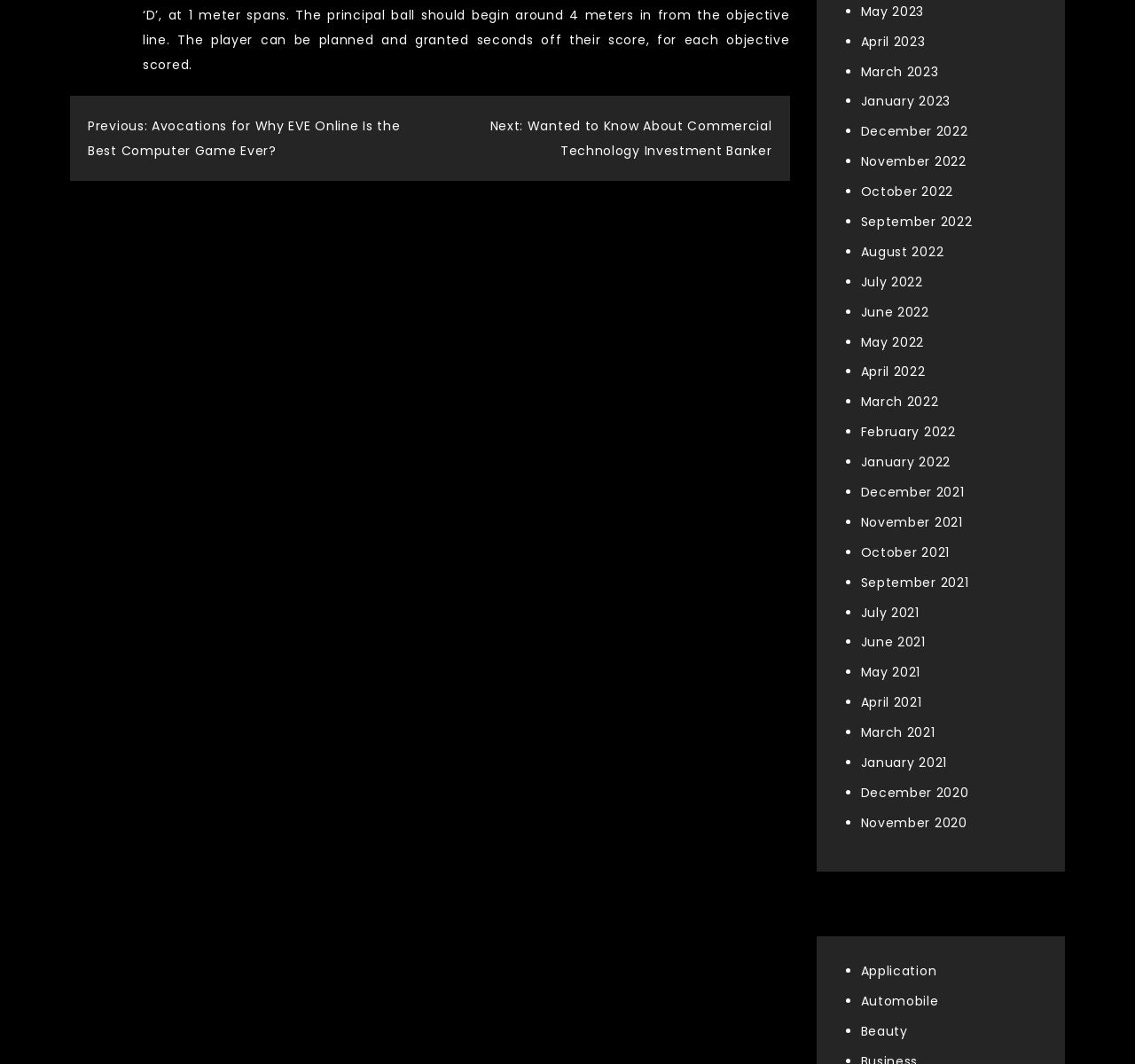Please determine the bounding box coordinates of the element to click in order to execute the following instruction: "Click on 'Application'". The coordinates should be four float numbers between 0 and 1, specified as [left, top, right, bottom].

[0.758, 0.905, 0.825, 0.921]